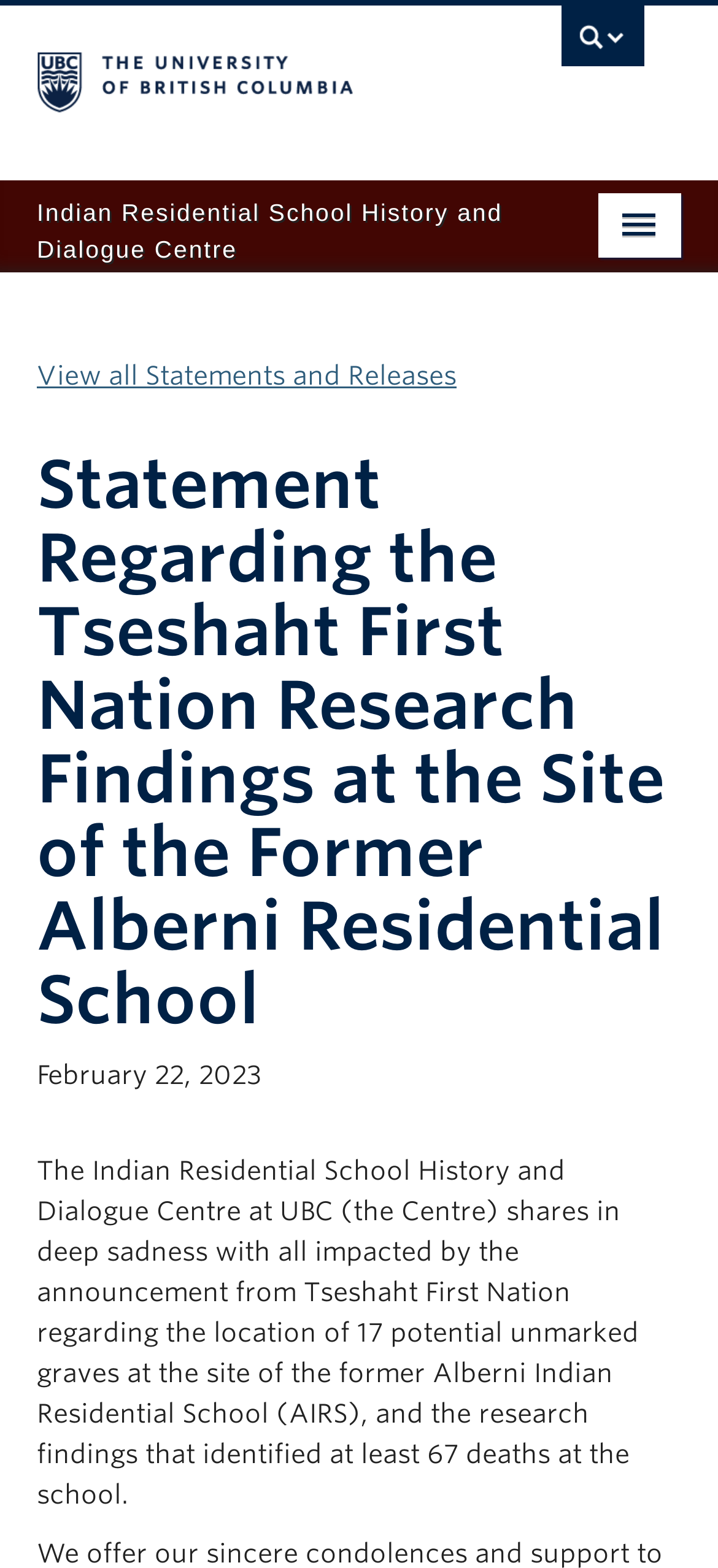Please answer the following question using a single word or phrase: 
How many deaths were identified at the school?

at least 67